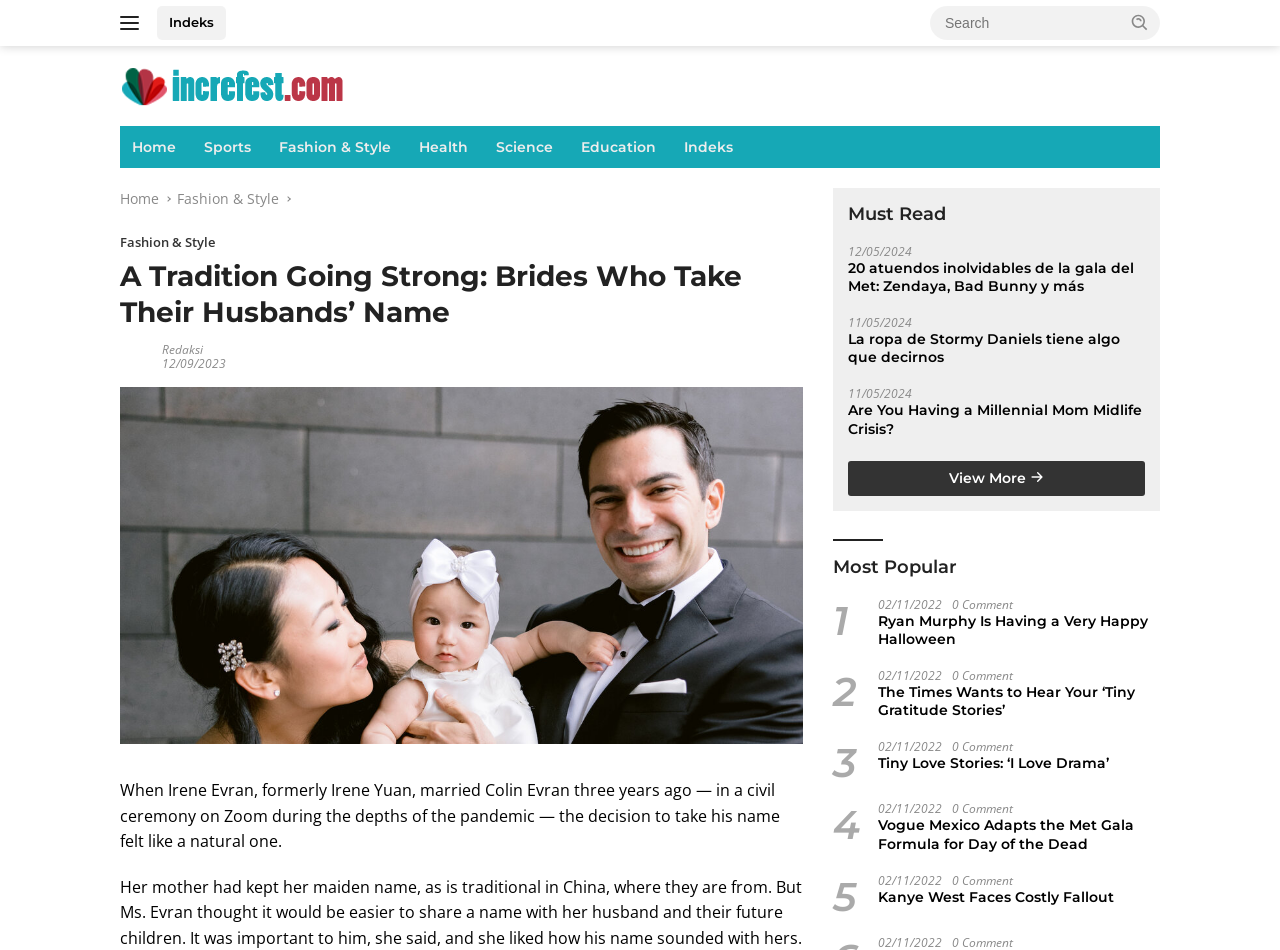Can you determine the bounding box coordinates of the area that needs to be clicked to fulfill the following instruction: "Read the article 'Ryan Murphy Is Having a Very Happy Halloween'"?

[0.686, 0.644, 0.906, 0.682]